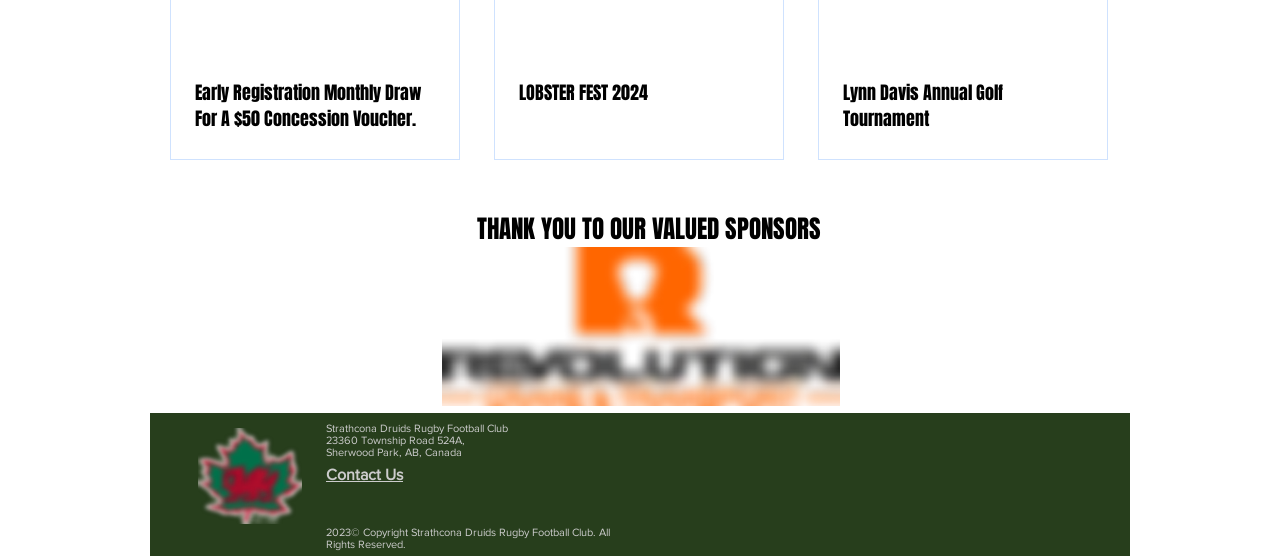Answer with a single word or phrase: 
What is the purpose of the 'Early Registration Monthly Draw' link?

To participate in a monthly draw for a $50 concession voucher